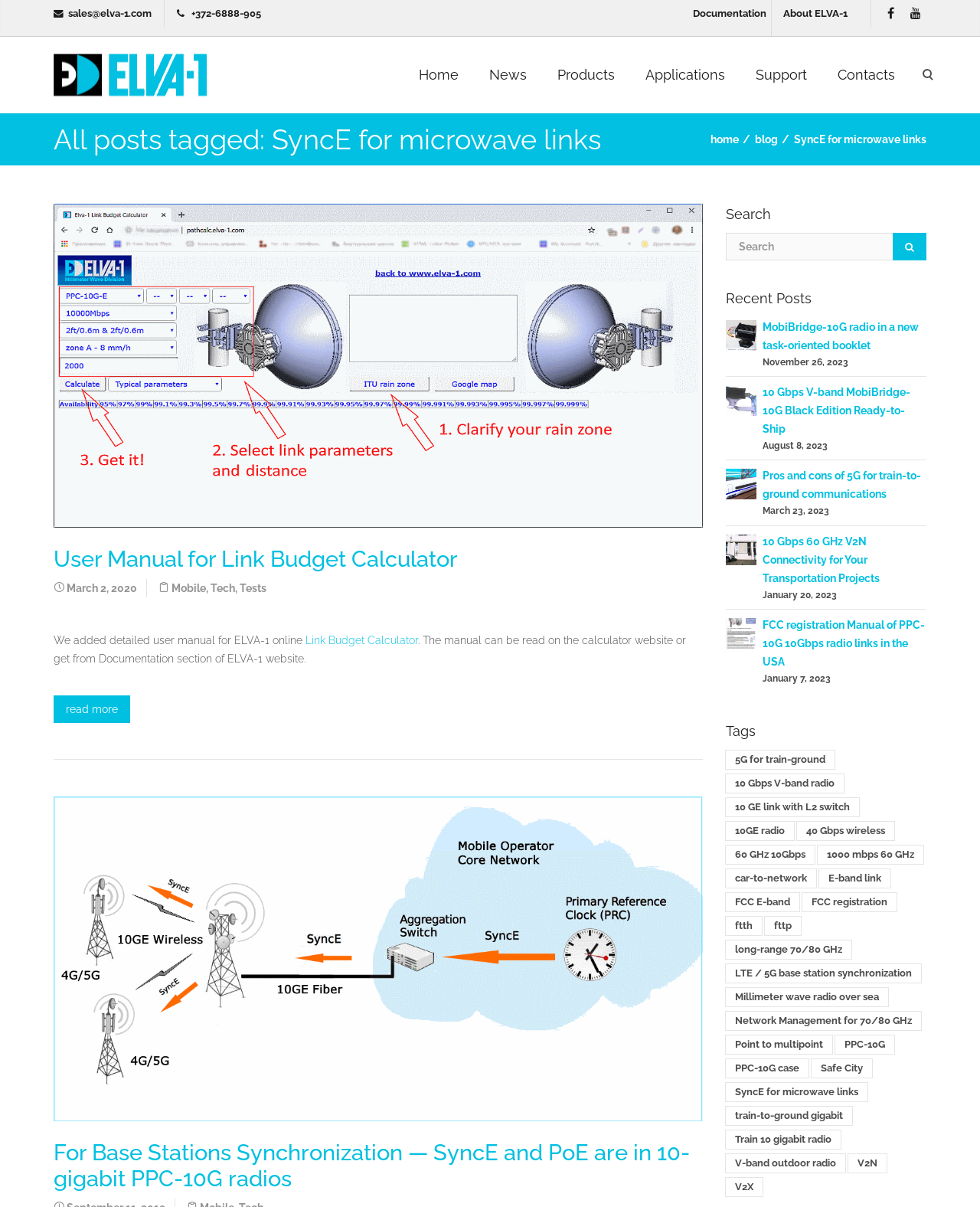Please specify the bounding box coordinates of the region to click in order to perform the following instruction: "click the 'Documentation' link".

[0.707, 0.006, 0.782, 0.016]